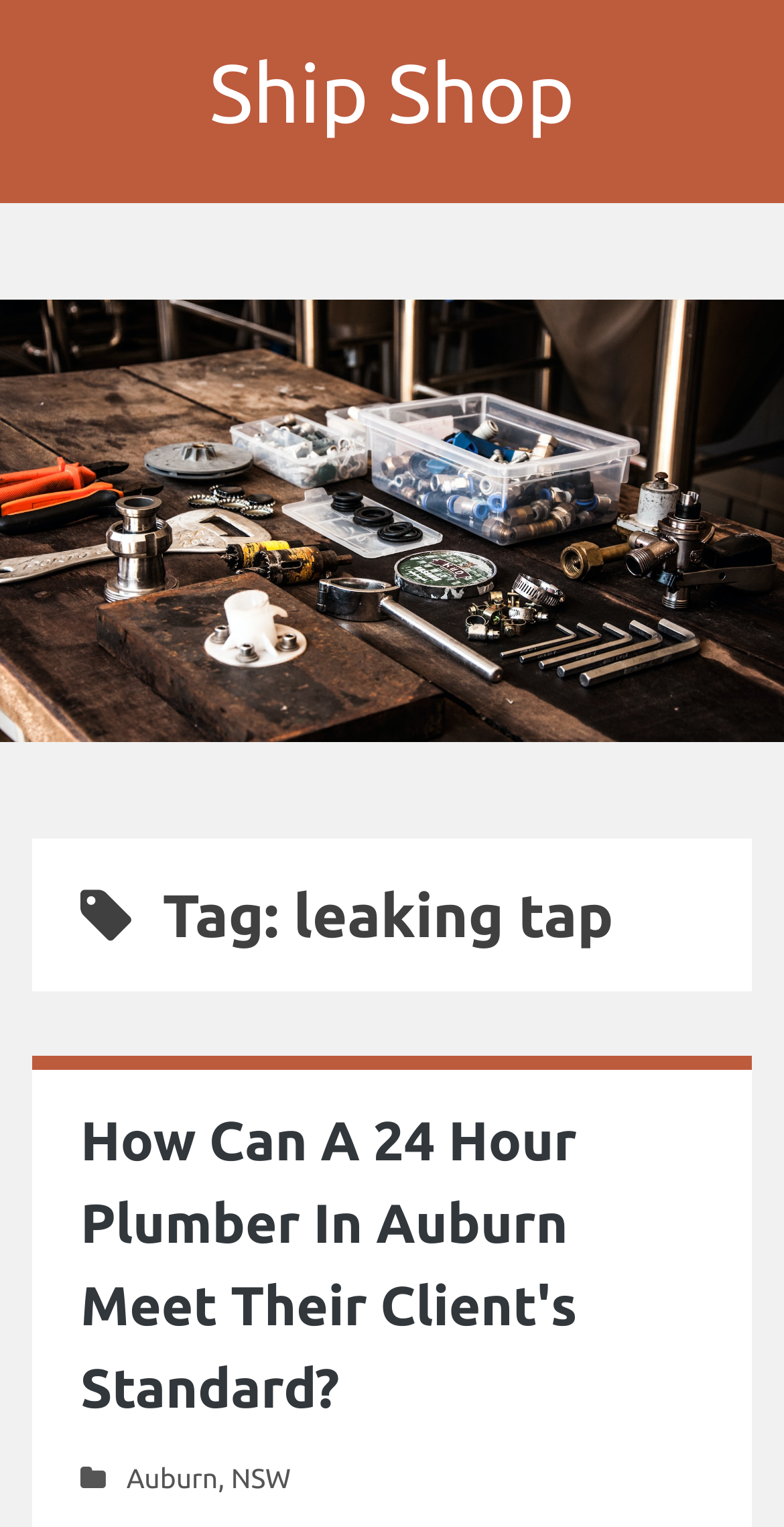What is the purpose of the webpage?
Provide a detailed and well-explained answer to the question.

Based on the content of the webpage, it appears to be providing information or answers to a question related to leaking taps, possibly providing solutions or services to fix them. The webpage does not seem to be a commercial or e-commerce page, but rather an informative one.